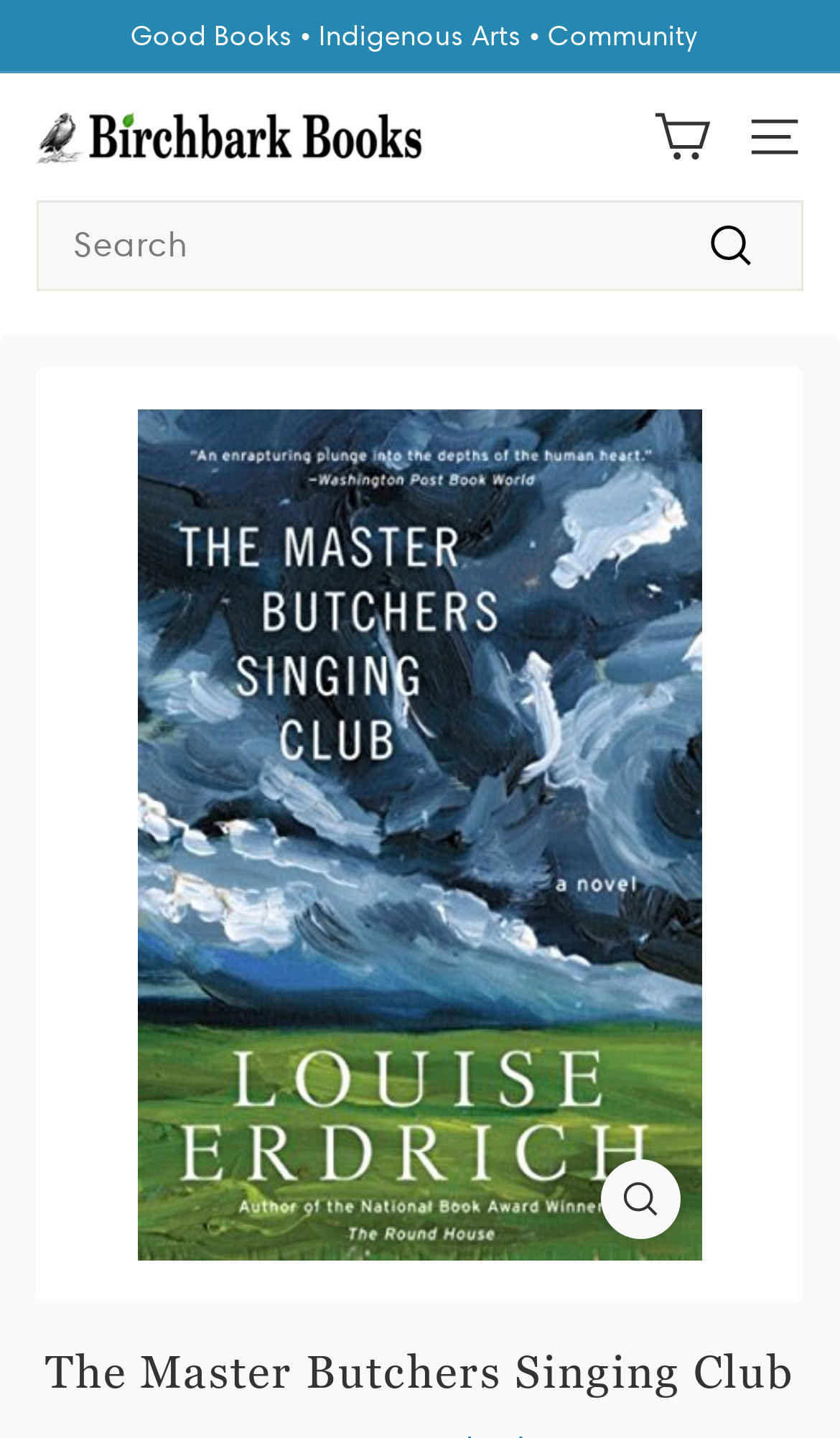Is there a search function on the webpage?
Please respond to the question with a detailed and well-explained answer.

I found the answer by looking at the top-right corner of the webpage, where I saw a search box with a button and a combobox. This suggests that the webpage has a search function that allows users to search for something.